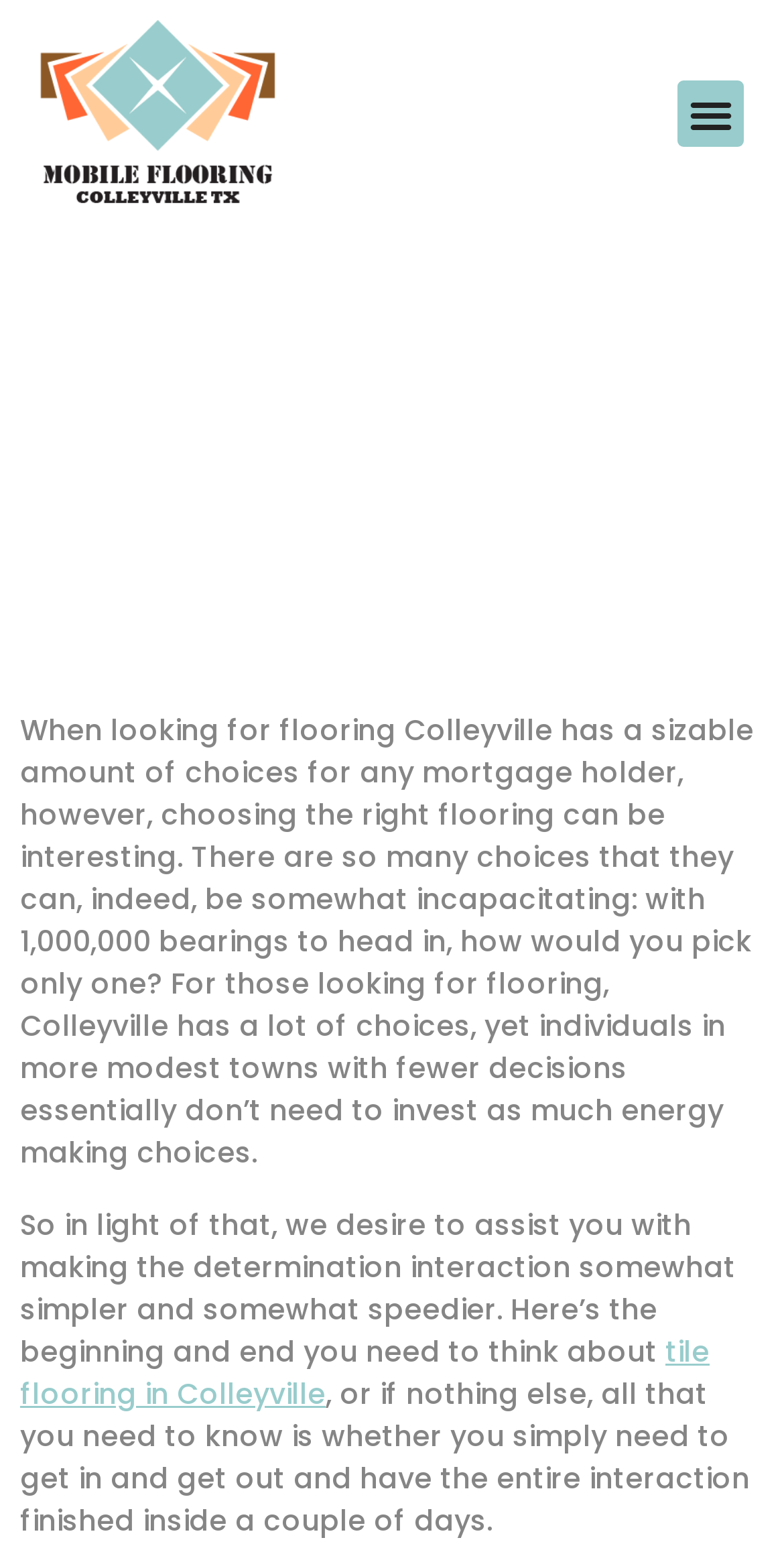Answer the question in a single word or phrase:
What is the purpose of this webpage?

To assist in selecting tile flooring